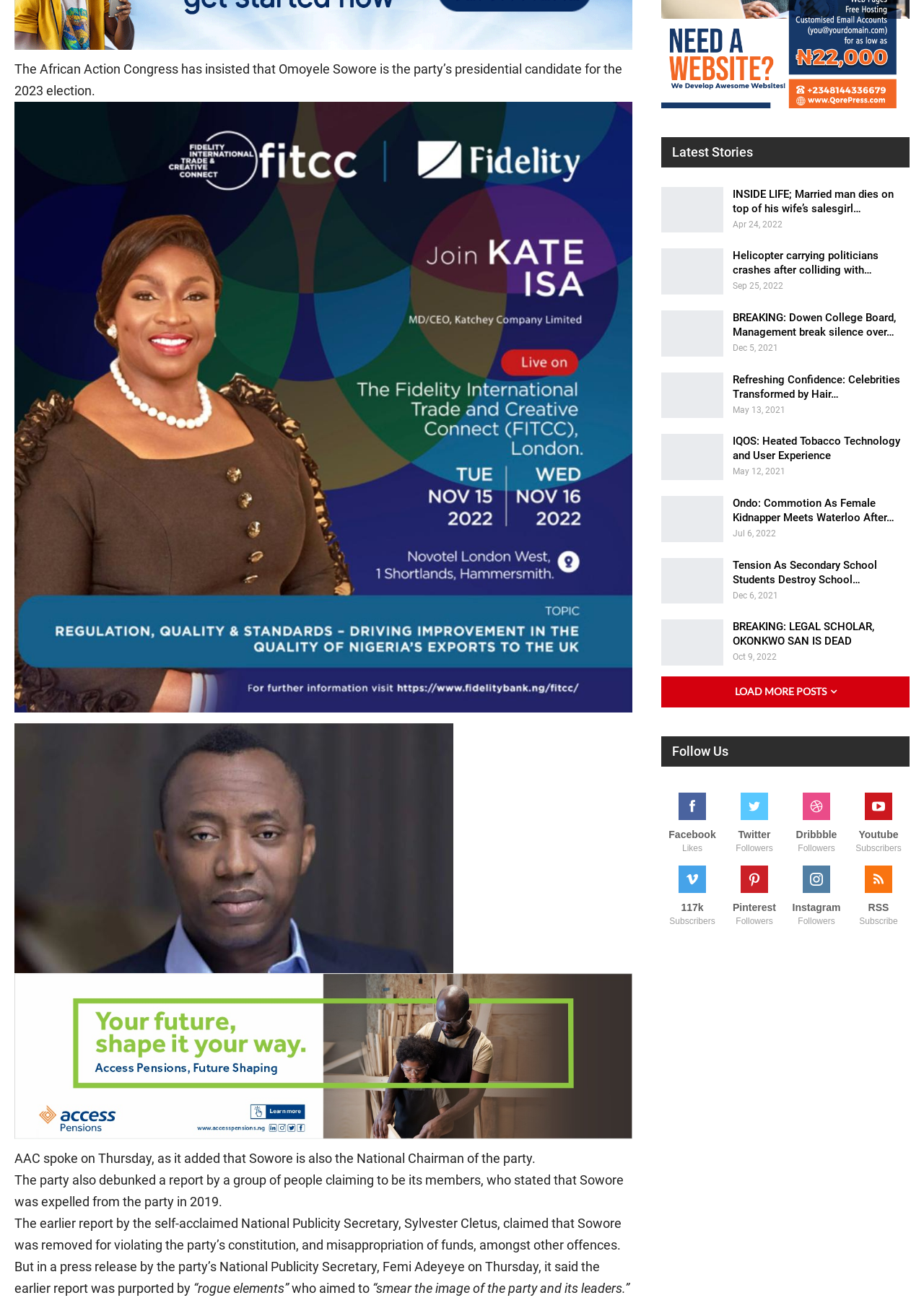Look at the image and give a detailed response to the following question: What is the name of the bank with an image link?

There is an image link with the text 'Fidelity Bank', which suggests that the bank's name is Fidelity Bank.